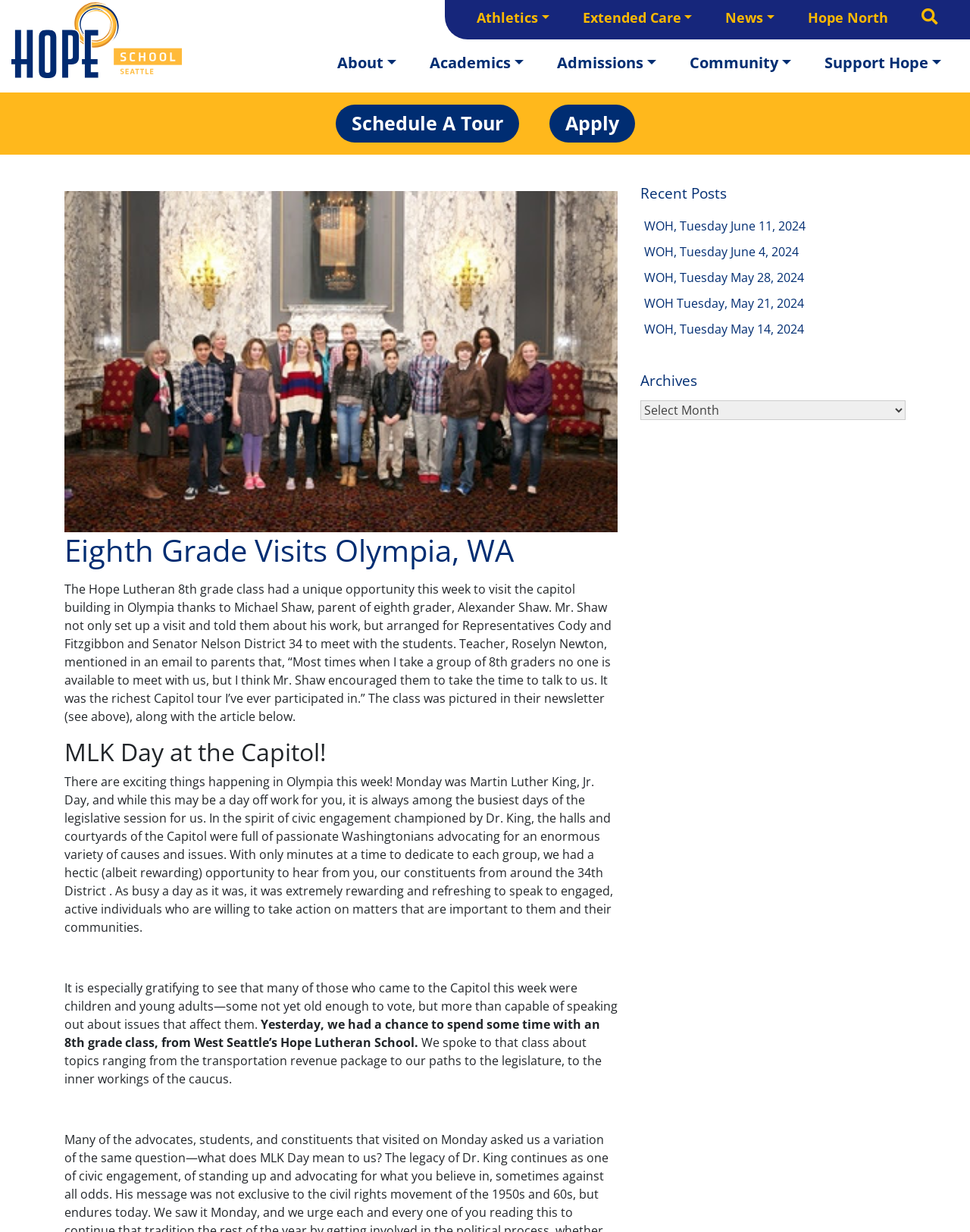Identify the text that serves as the heading for the webpage and generate it.

Eighth Grade Visits Olympia, WA